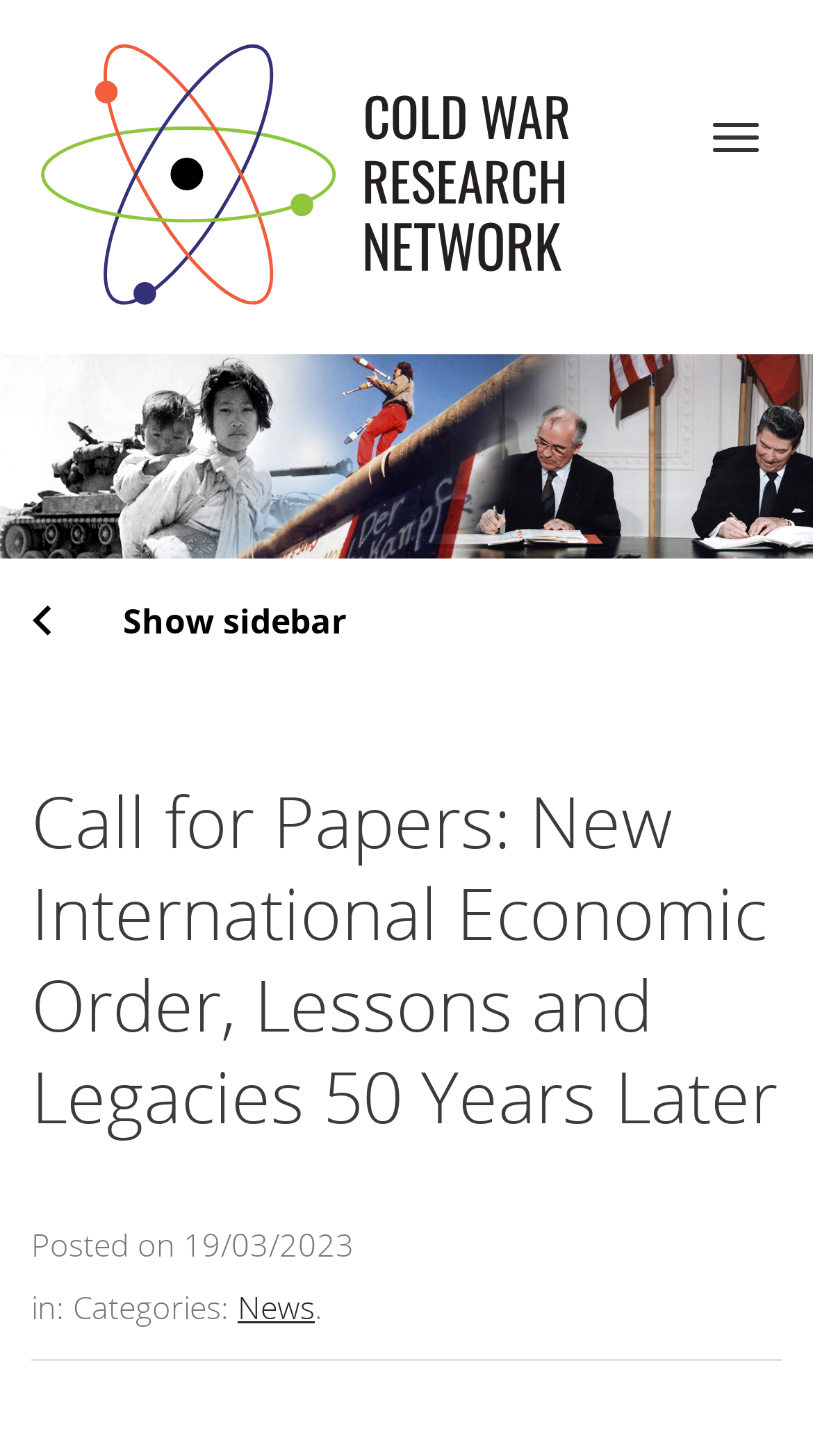Is there a navigation menu on the webpage?
Provide an in-depth answer to the question, covering all aspects.

I found the button element with the text 'Navigation' which indicates that there is a navigation menu on the webpage.